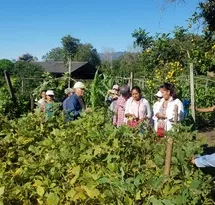Describe thoroughly the contents of the image.

The image depicts a vibrant agroecology workshop, where a diverse group of individuals is engaged in discussions amidst lush greenery in a farming environment. Participants, including women and men, can be seen interacting and sharing knowledge about sustainable agricultural practices. Surrounding them are various plants, demonstrating the principles of agroecology aimed at fostering biodiversity and sustainable land use. This workshop is closely aligned with the efforts of Both ENDS, which focuses on supporting local partners and promoting strategies that benefit community-led agricultural practices, particularly in regions where such initiatives can drive significant positive change for food security and environmental sustainability.